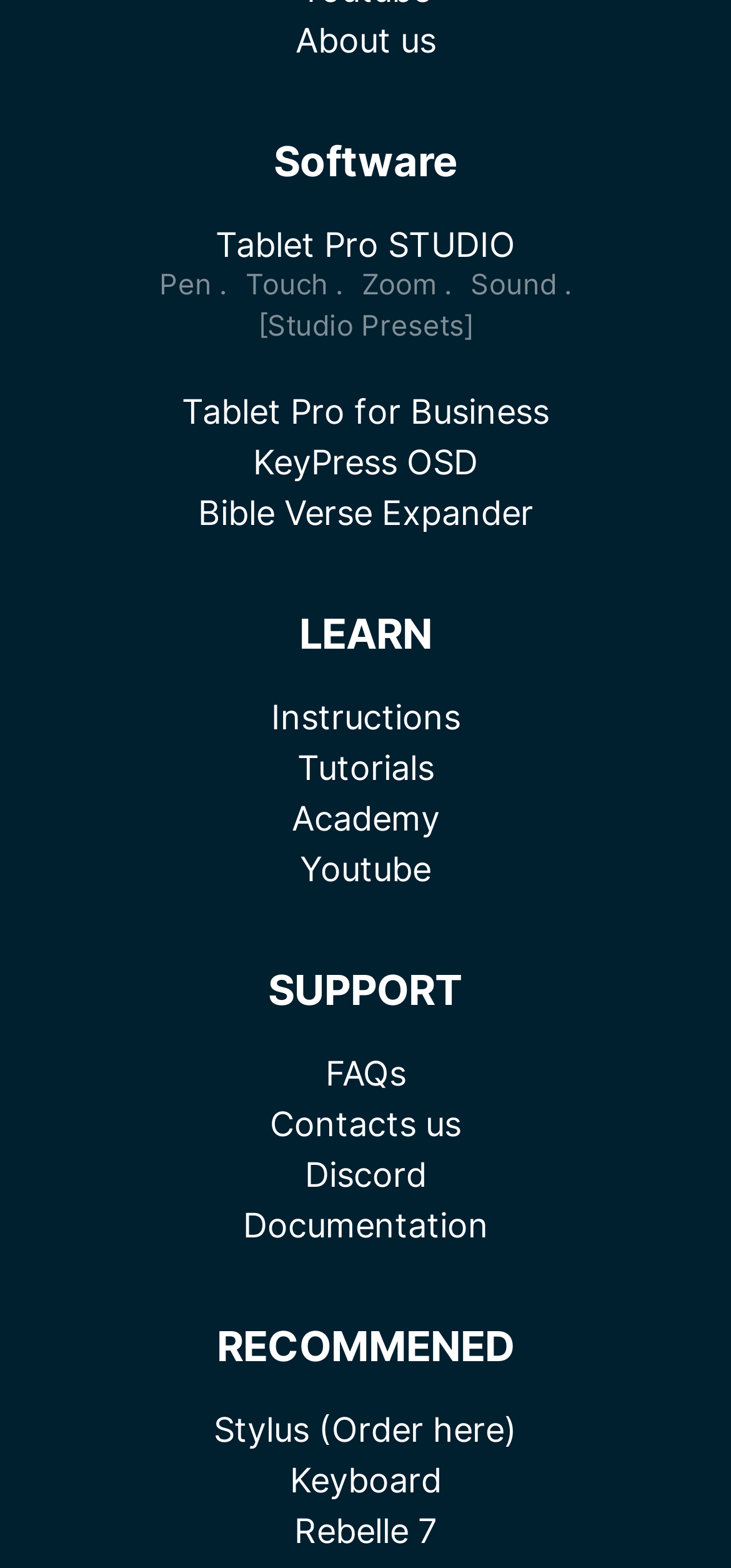Determine the coordinates of the bounding box for the clickable area needed to execute this instruction: "Access Instructions".

[0.077, 0.441, 0.923, 0.473]